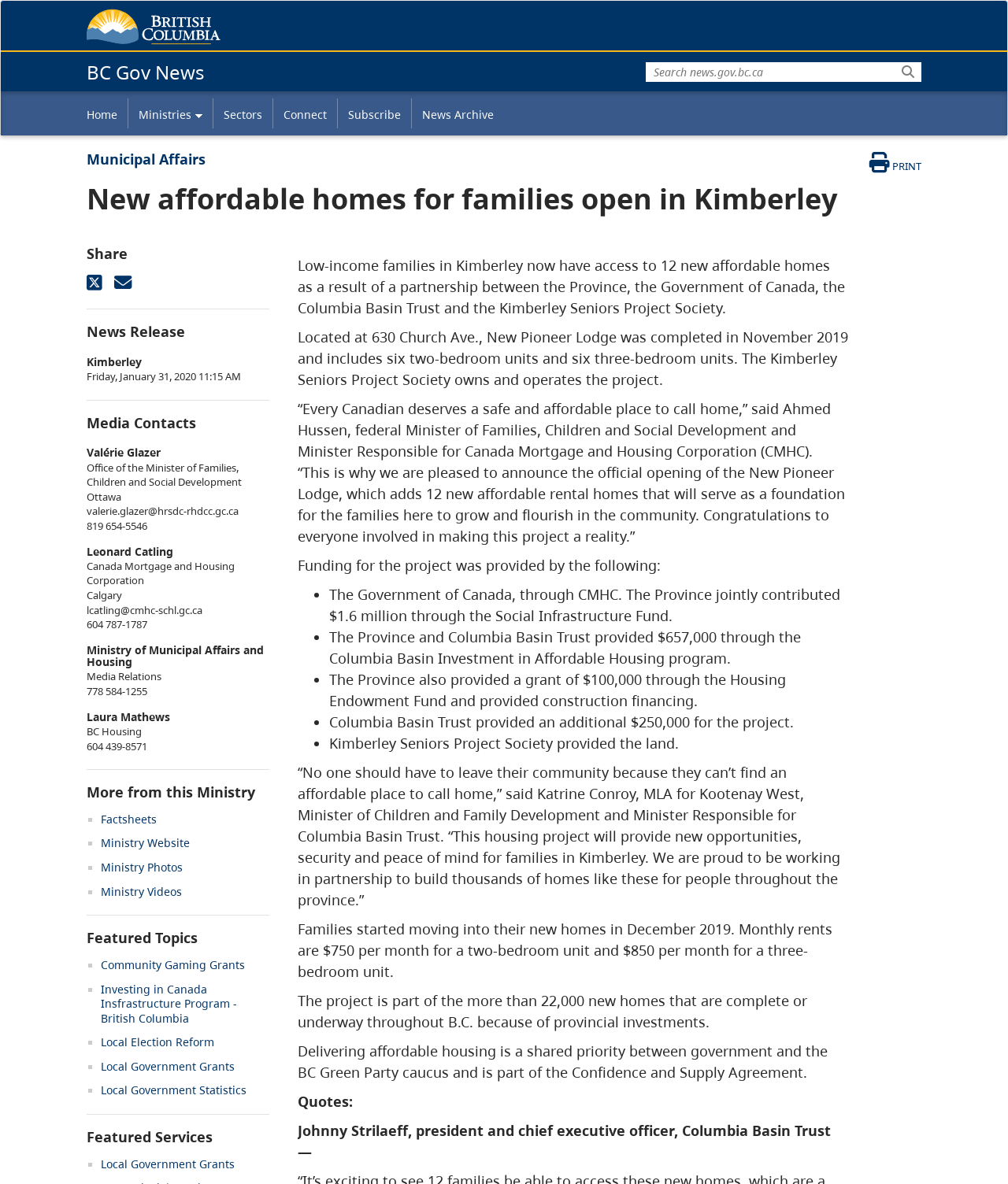How many units are in the New Pioneer Lodge?
Answer the question with as much detail as possible.

This answer can be found in the text 'Located at 630 Church Ave., New Pioneer Lodge was completed in November 2019 and includes six two-bedroom units and six three-bedroom units.' which indicates that there are 12 units in total.